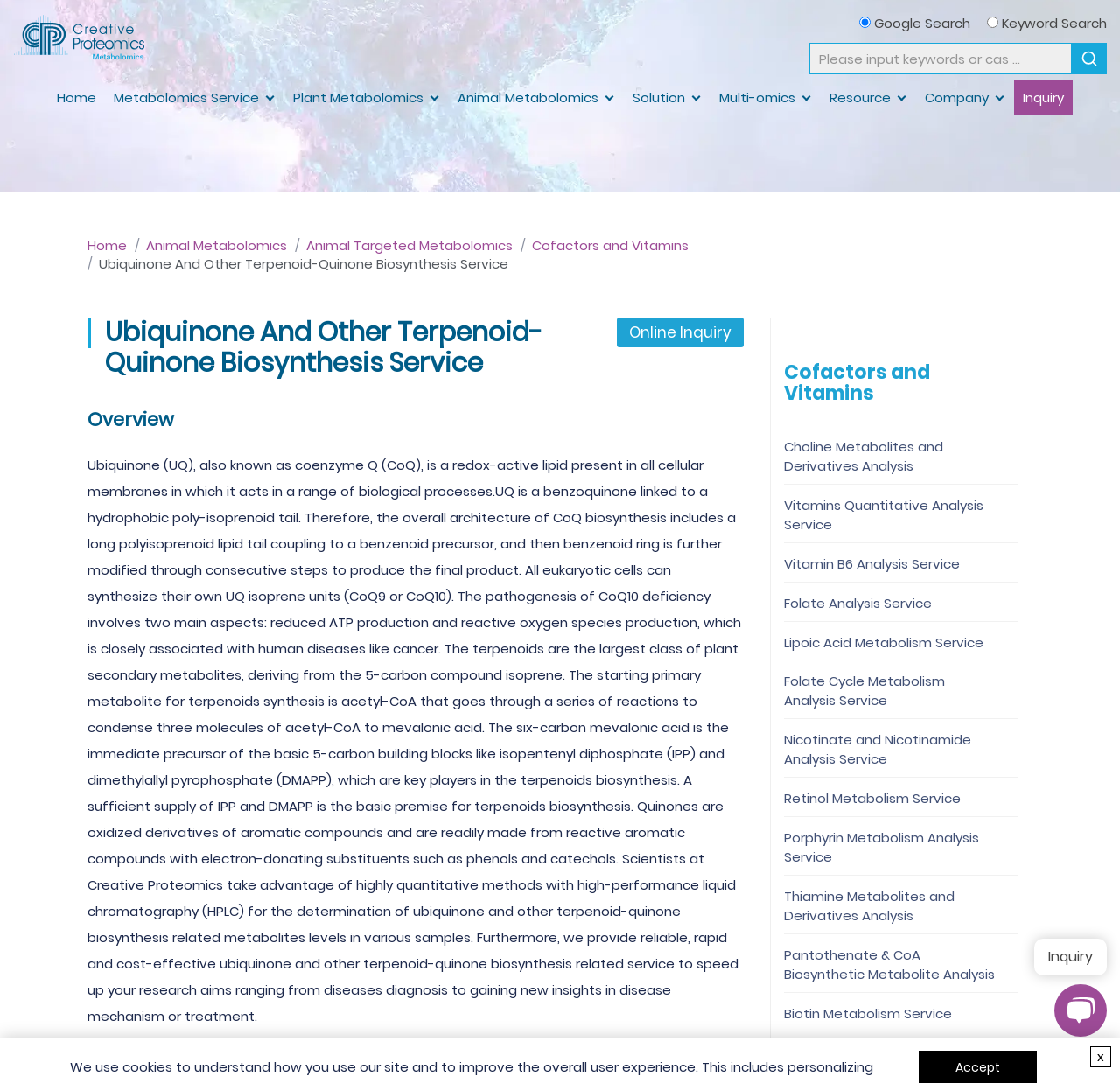How many links are there in the top navigation menu?
Using the screenshot, give a one-word or short phrase answer.

9